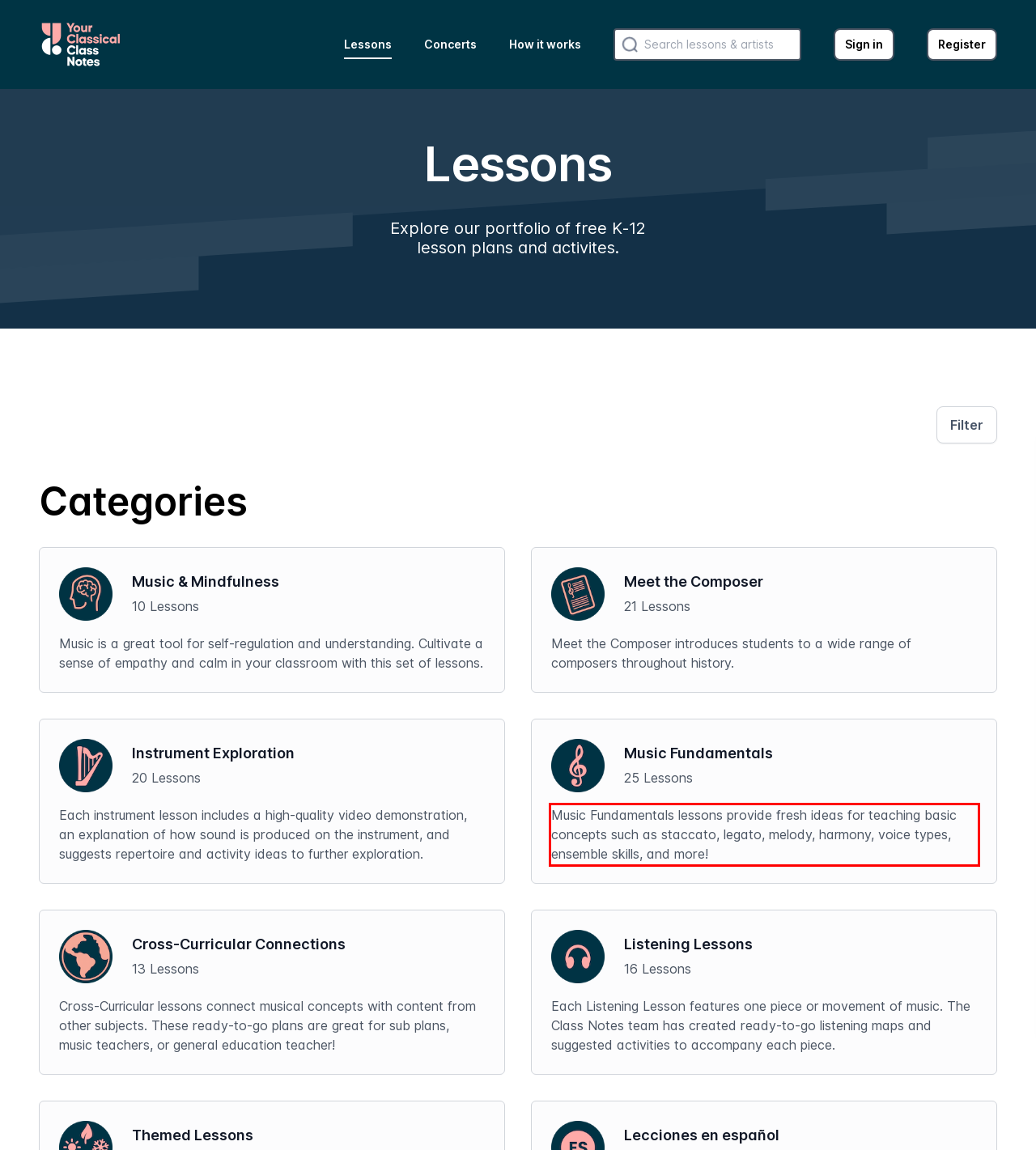Locate the red bounding box in the provided webpage screenshot and use OCR to determine the text content inside it.

Music Fundamentals lessons provide fresh ideas for teaching basic concepts such as staccato, legato, melody, harmony, voice types, ensemble skills, and more!